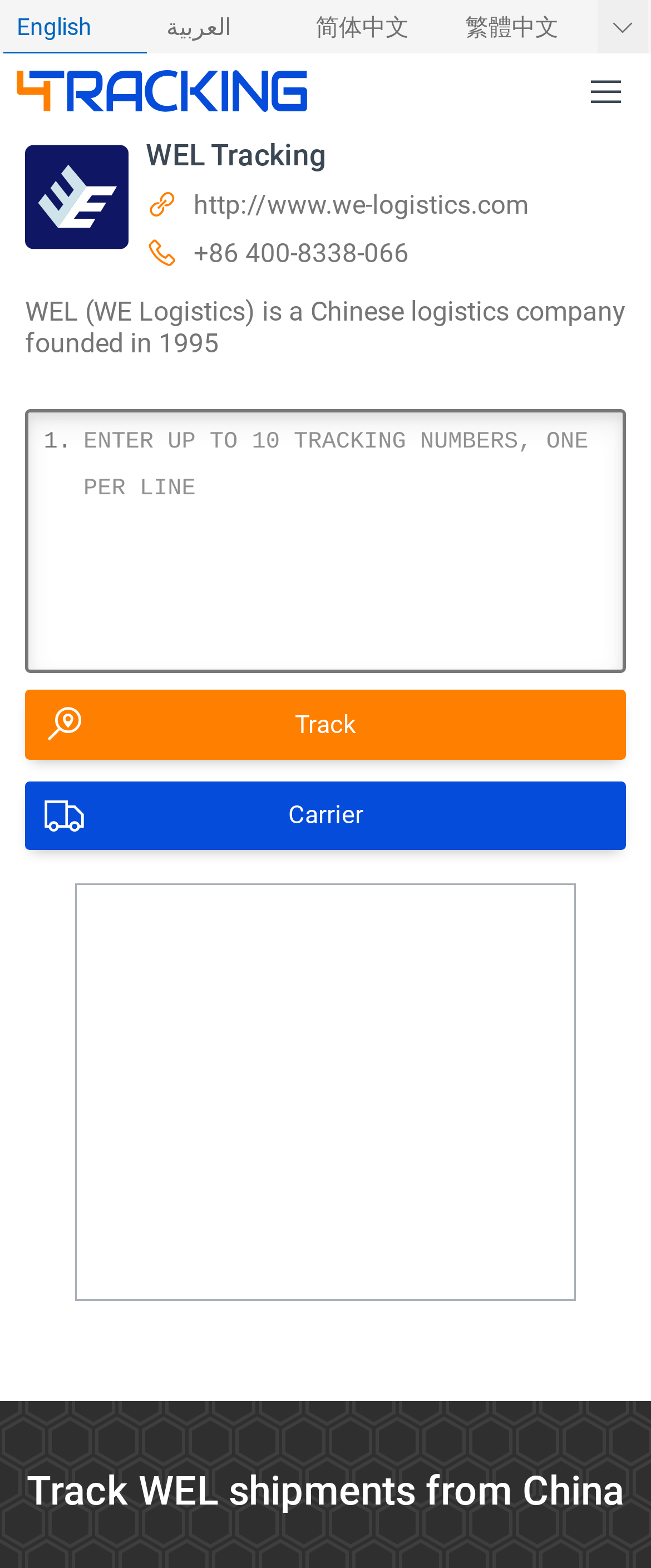Using the image as a reference, answer the following question in as much detail as possible:
What is the function of the links inside the language selection menu?

The links inside the language selection menu, such as 'English', 'العربية', and '简体中文', are used to switch the website's language to the selected option. By clicking on one of these links, the user can change the language of the website's content.